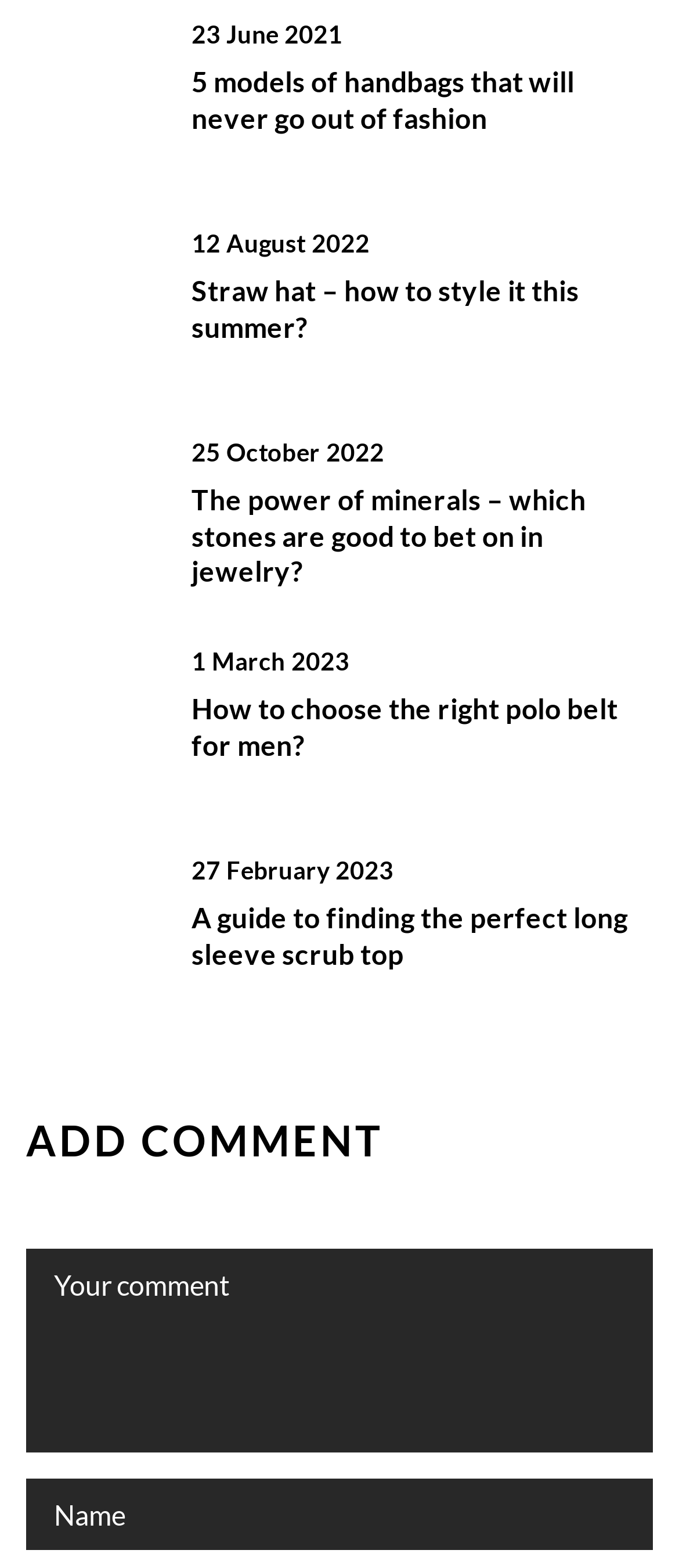Locate the bounding box coordinates of the element's region that should be clicked to carry out the following instruction: "Save this event". The coordinates need to be four float numbers between 0 and 1, i.e., [left, top, right, bottom].

None